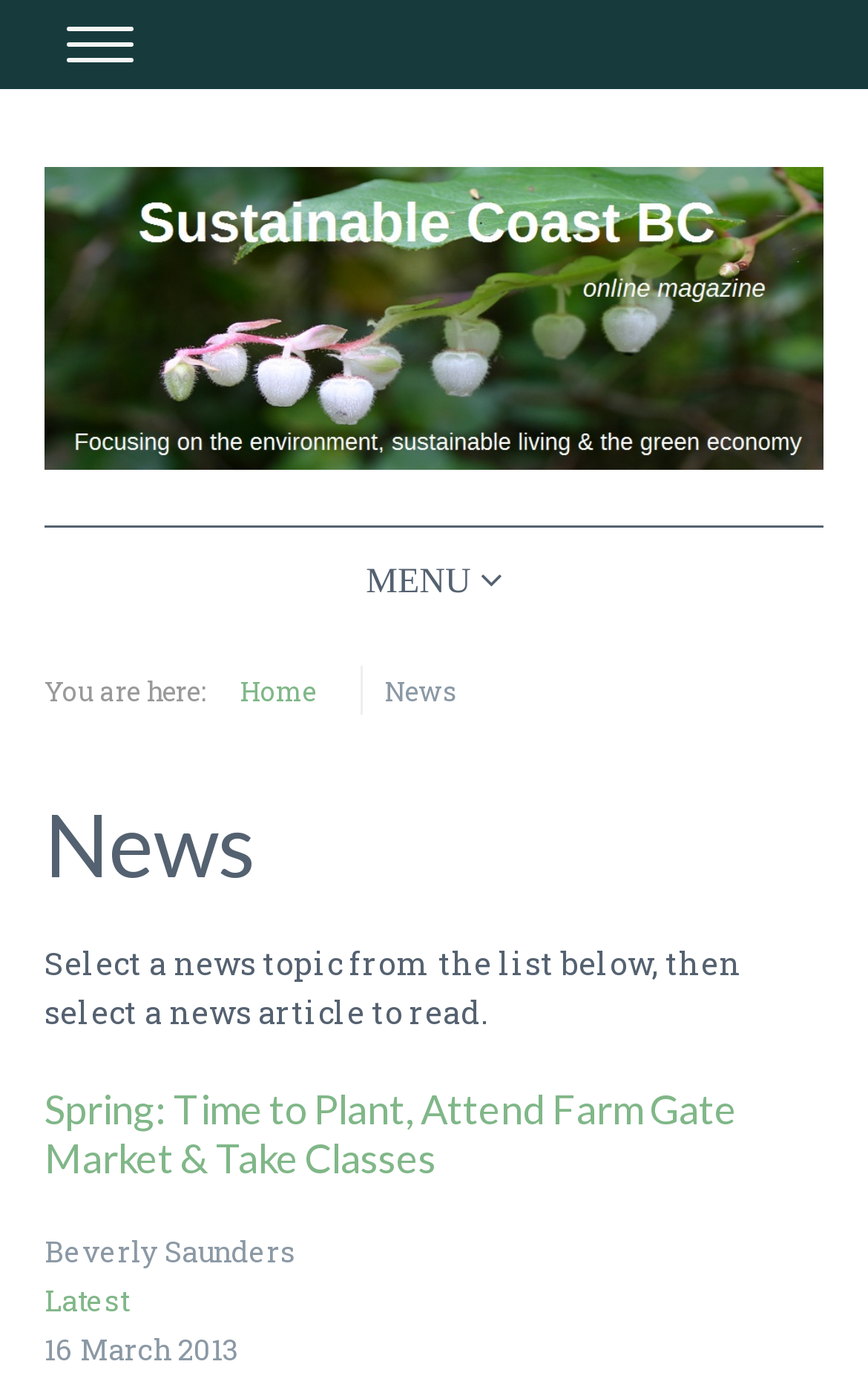What is the title of the latest news article?
Please answer the question with a single word or phrase, referencing the image.

Spring: Time to Plant, Attend Farm Gate Market & Take Classes